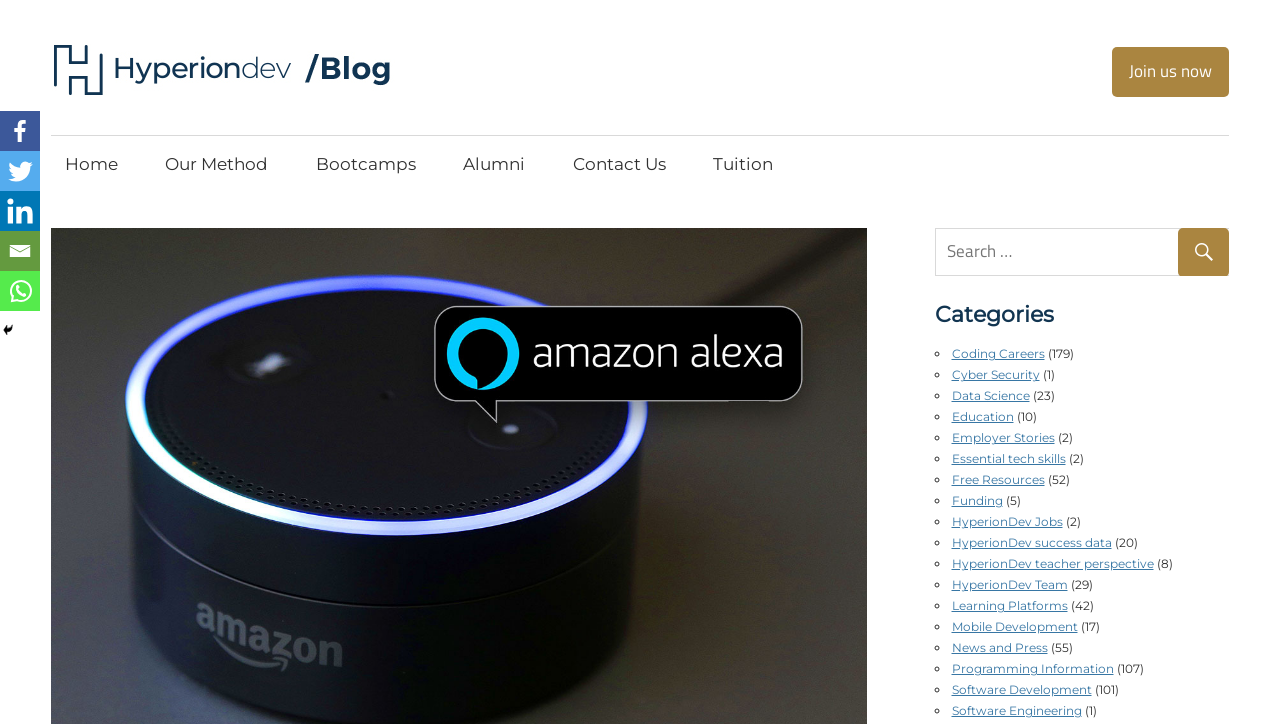Locate the primary heading on the webpage and return its text.

Software Developers Harnessing the Power of Amazon’s Alexa